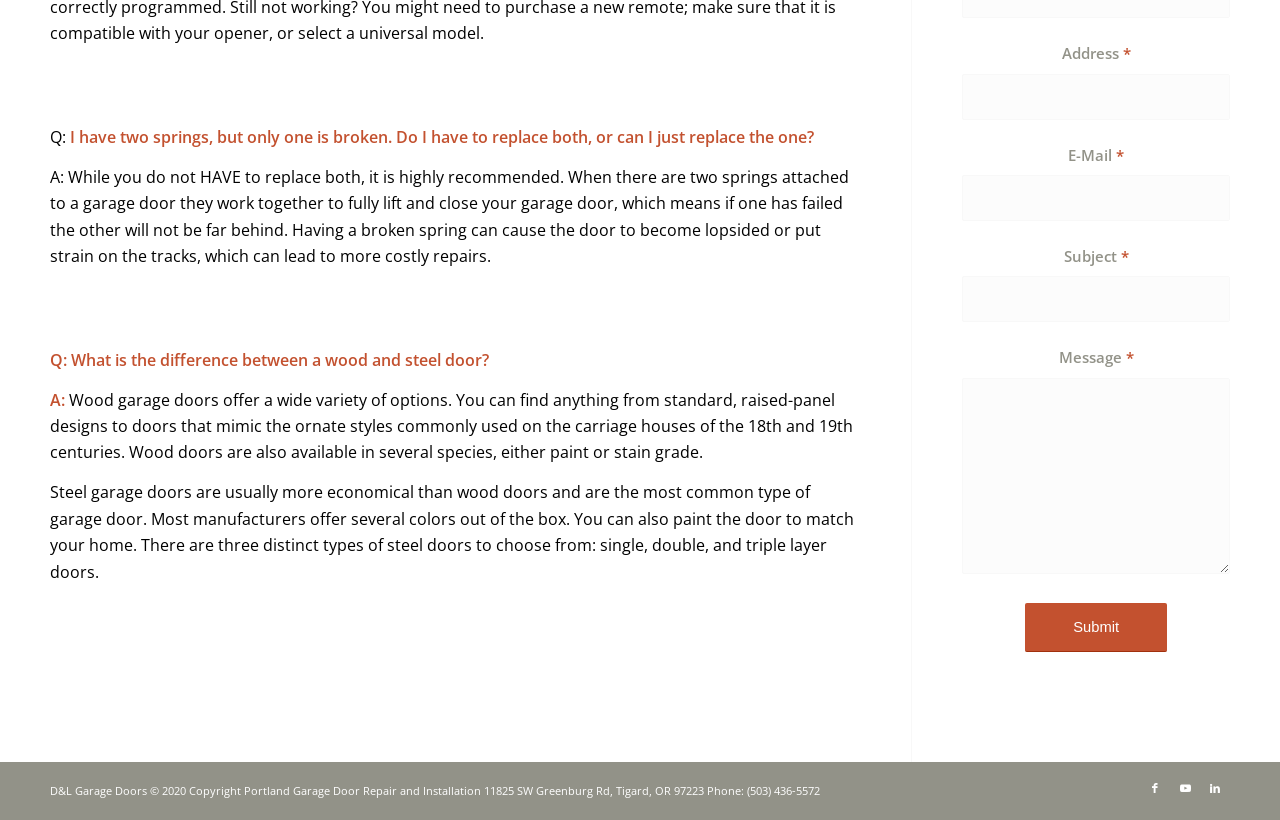Identify the bounding box of the UI element described as follows: "Florida Alcohol Treatment". Provide the coordinates as four float numbers in the range of 0 to 1 [left, top, right, bottom].

None